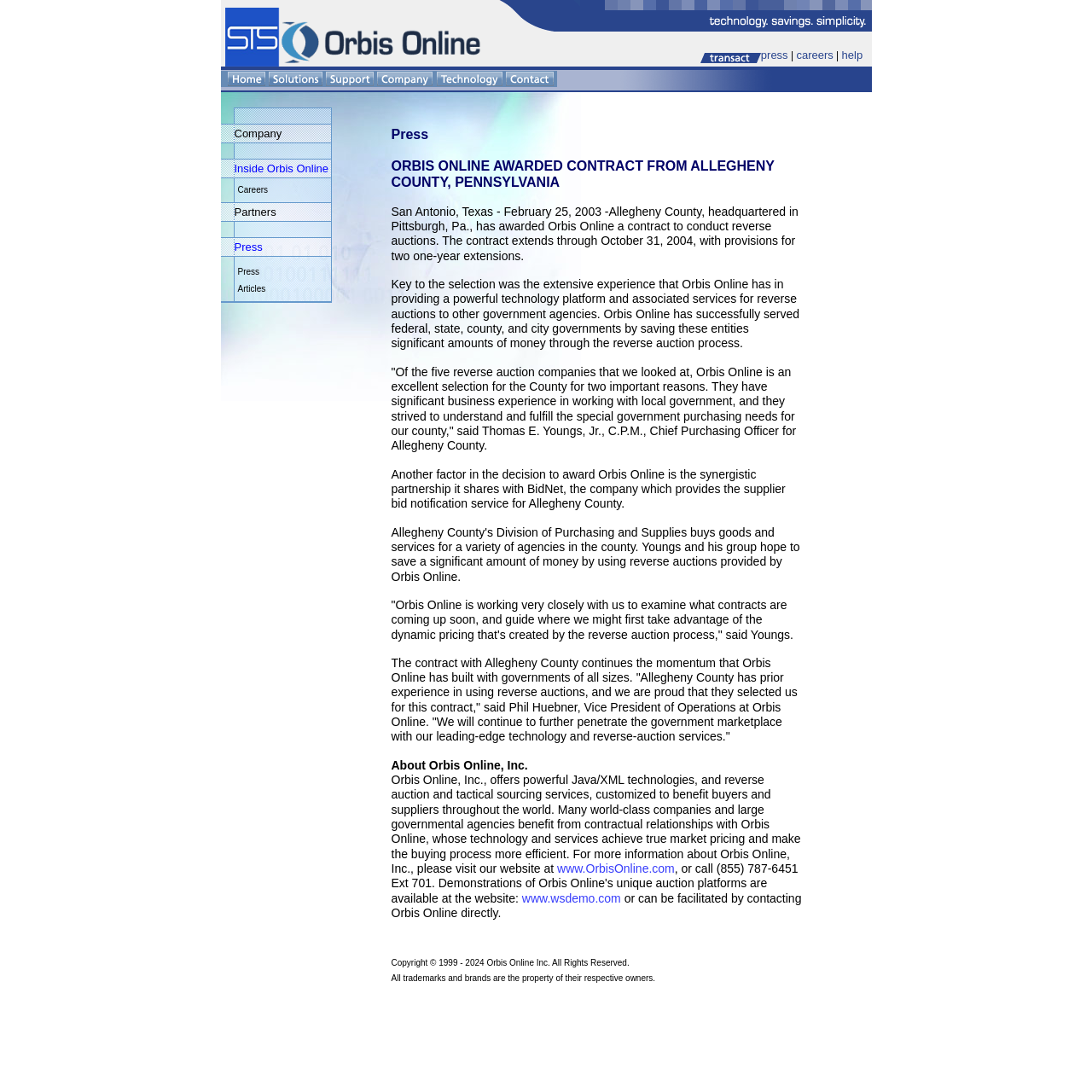Find the bounding box of the UI element described as: "Partners". The bounding box coordinates should be given as four float values between 0 and 1, i.e., [left, top, right, bottom].

[0.214, 0.188, 0.253, 0.2]